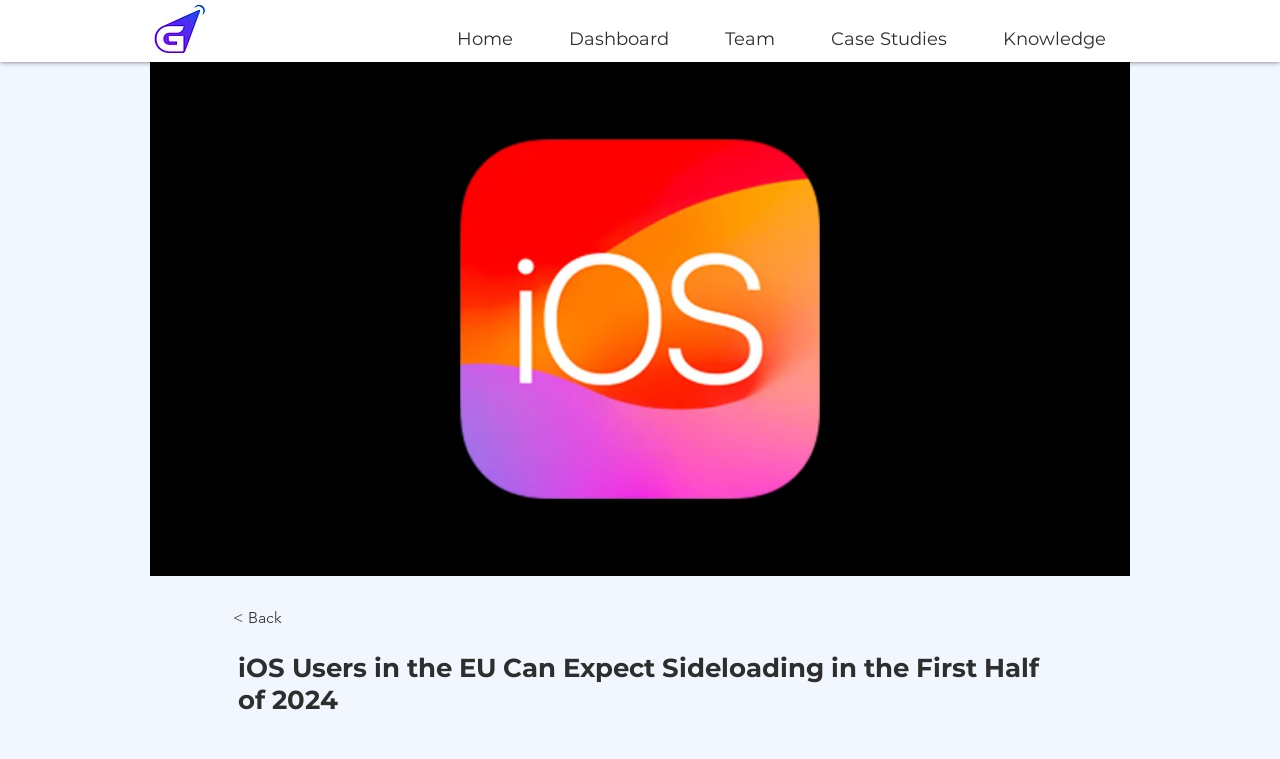What is the background of the logo?
Give a one-word or short-phrase answer derived from the screenshot.

Gradient